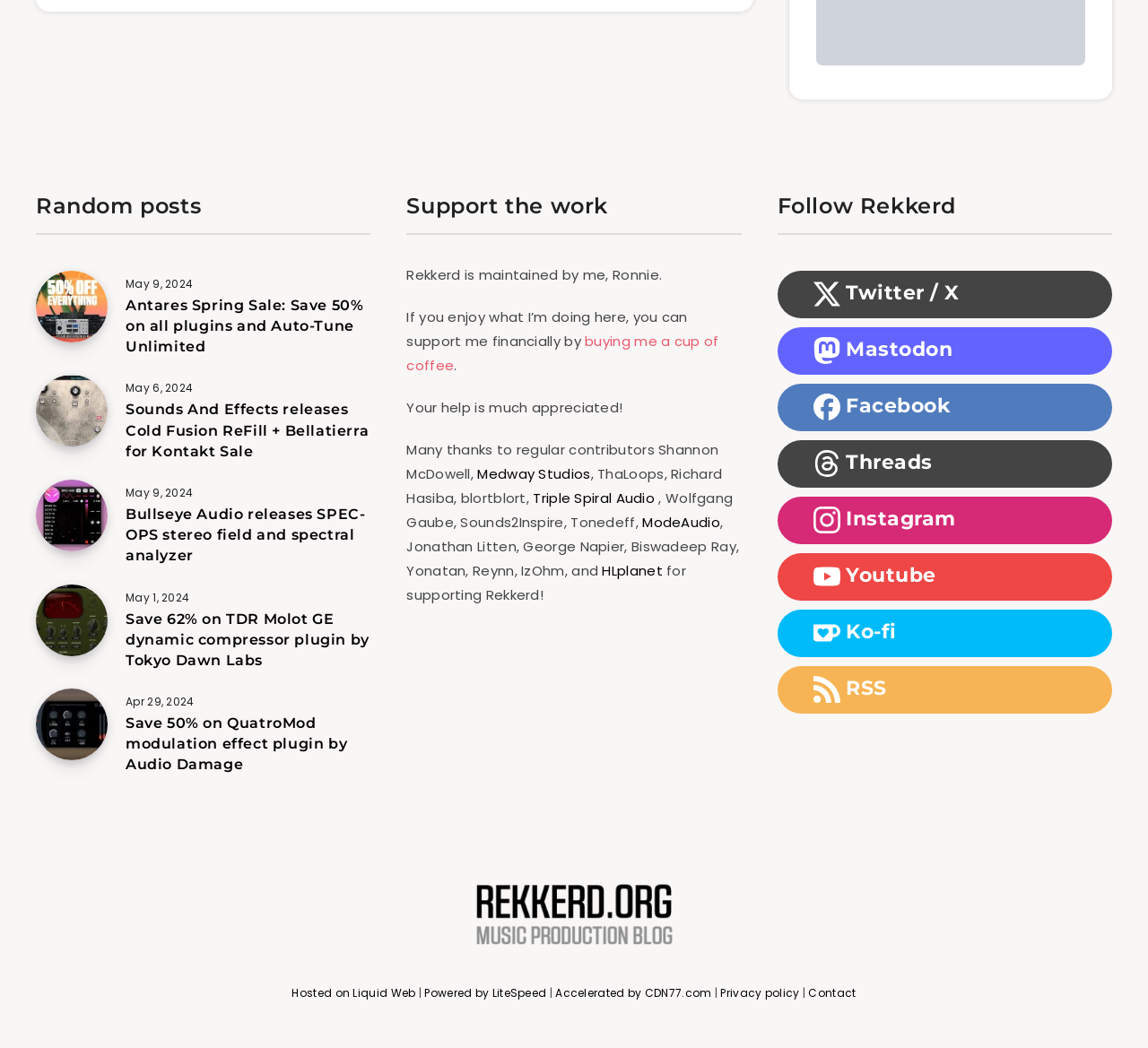What is the date of the latest article?
Give a one-word or short phrase answer based on the image.

May 9, 2024